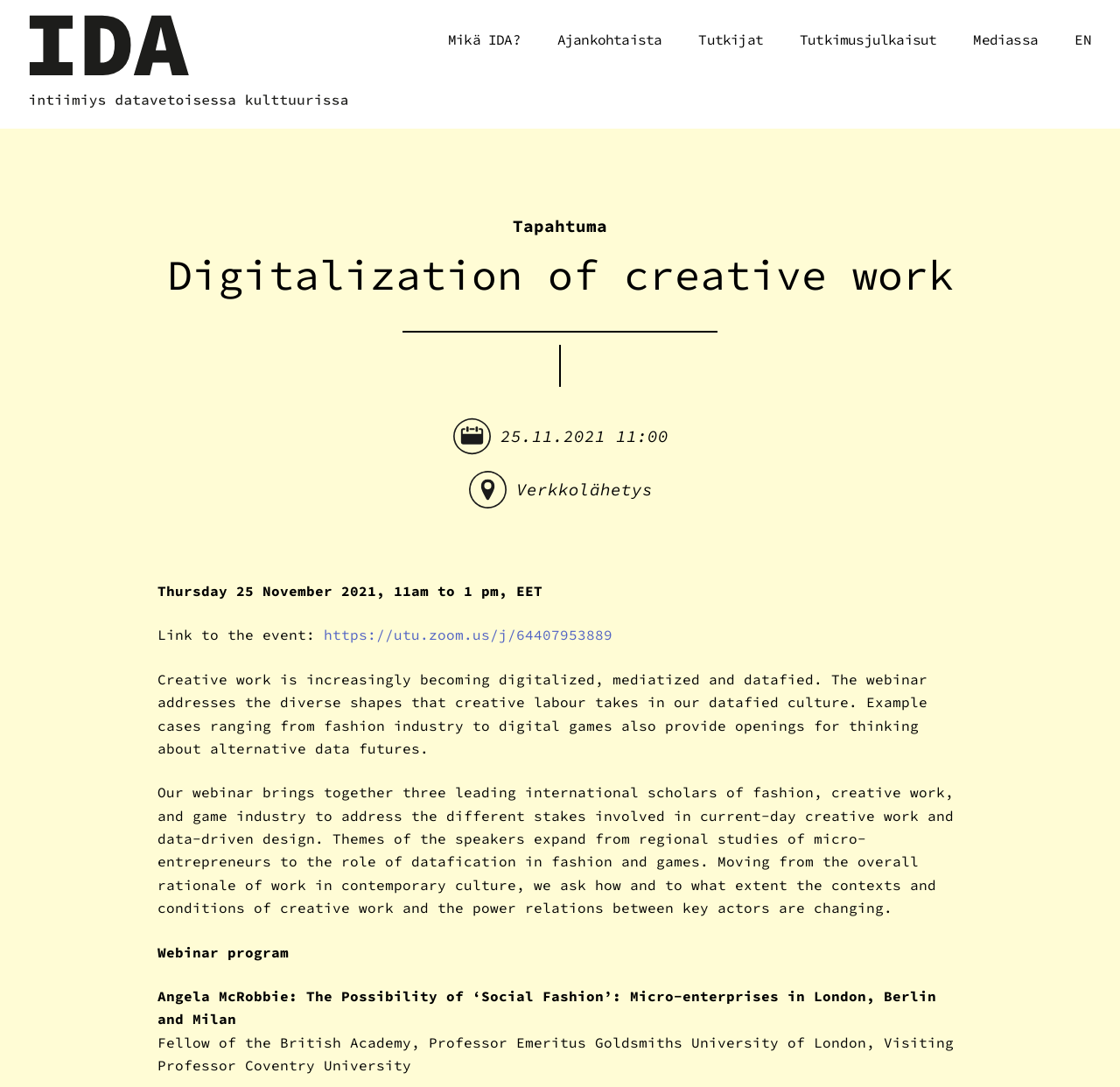Determine the main text heading of the webpage and provide its content.

Digitalization of creative work